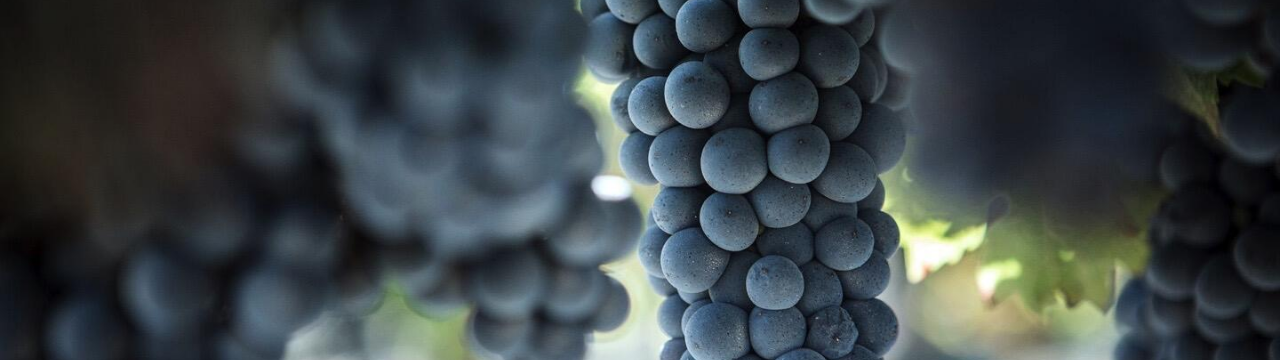Provide a thorough and detailed caption for the image.

The image features a close-up view of dark, plump grapes, showcasing their rich color and texture. These grapes, likely from the Bordeaux region, are captured amidst lush green leaves, highlighting their natural environment. This visual representation is emblematic of the grape varietals used in the production of Bordeaux wines, particularly the 2020 Pierre Jean Larraqué Bordeaux Clairet. The vibrant quality of the grapes suggests an impending harvest, indicative of the care and attention that goes into viticulture in this renowned wine-producing area.